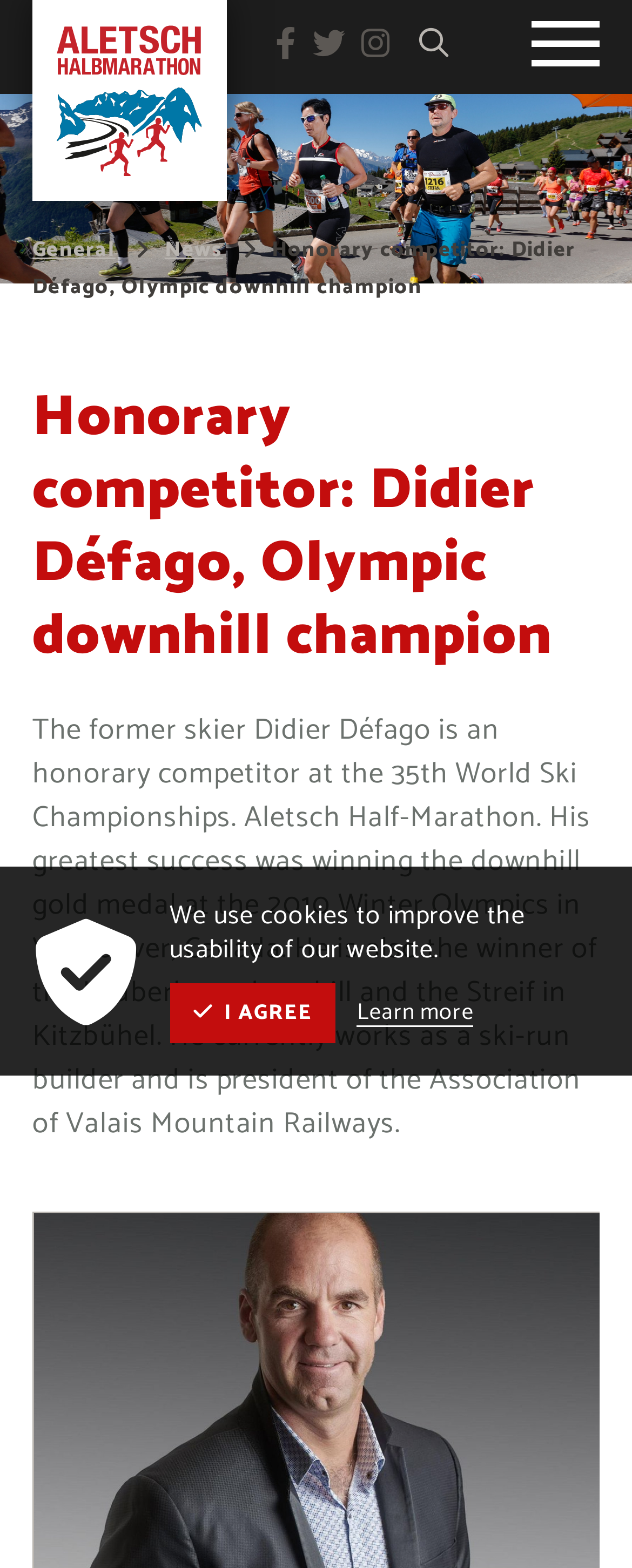Please determine the bounding box coordinates of the clickable area required to carry out the following instruction: "view the careers page". The coordinates must be four float numbers between 0 and 1, represented as [left, top, right, bottom].

None